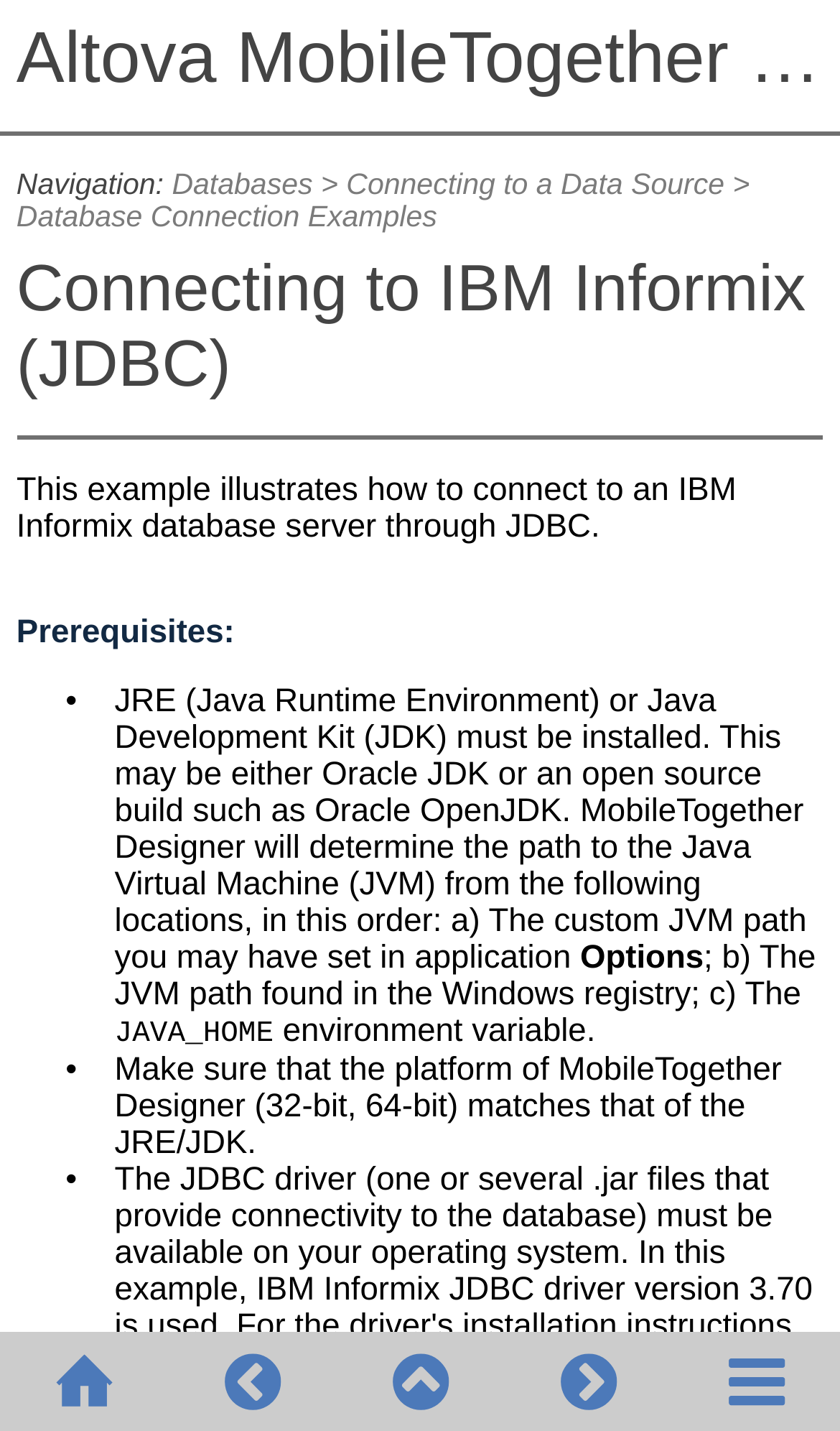Pinpoint the bounding box coordinates of the clickable element needed to complete the instruction: "Navigate to Databases". The coordinates should be provided as four float numbers between 0 and 1: [left, top, right, bottom].

[0.205, 0.117, 0.372, 0.14]